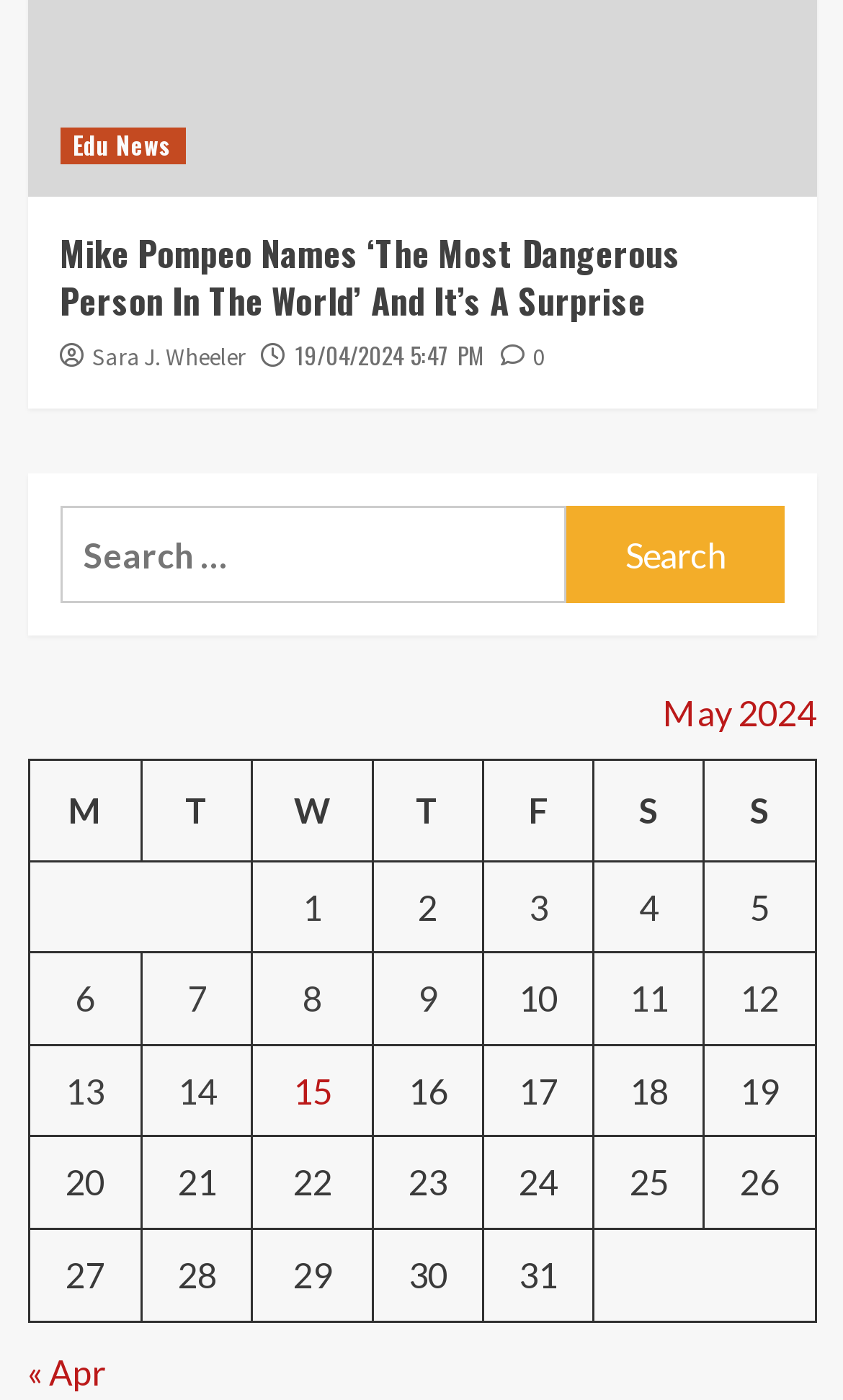Locate the bounding box coordinates of the element that should be clicked to execute the following instruction: "Read the news titled 'Mike Pompeo Names ‘The Most Dangerous Person In The World’ And It’s A Surprise'".

[0.071, 0.162, 0.806, 0.234]